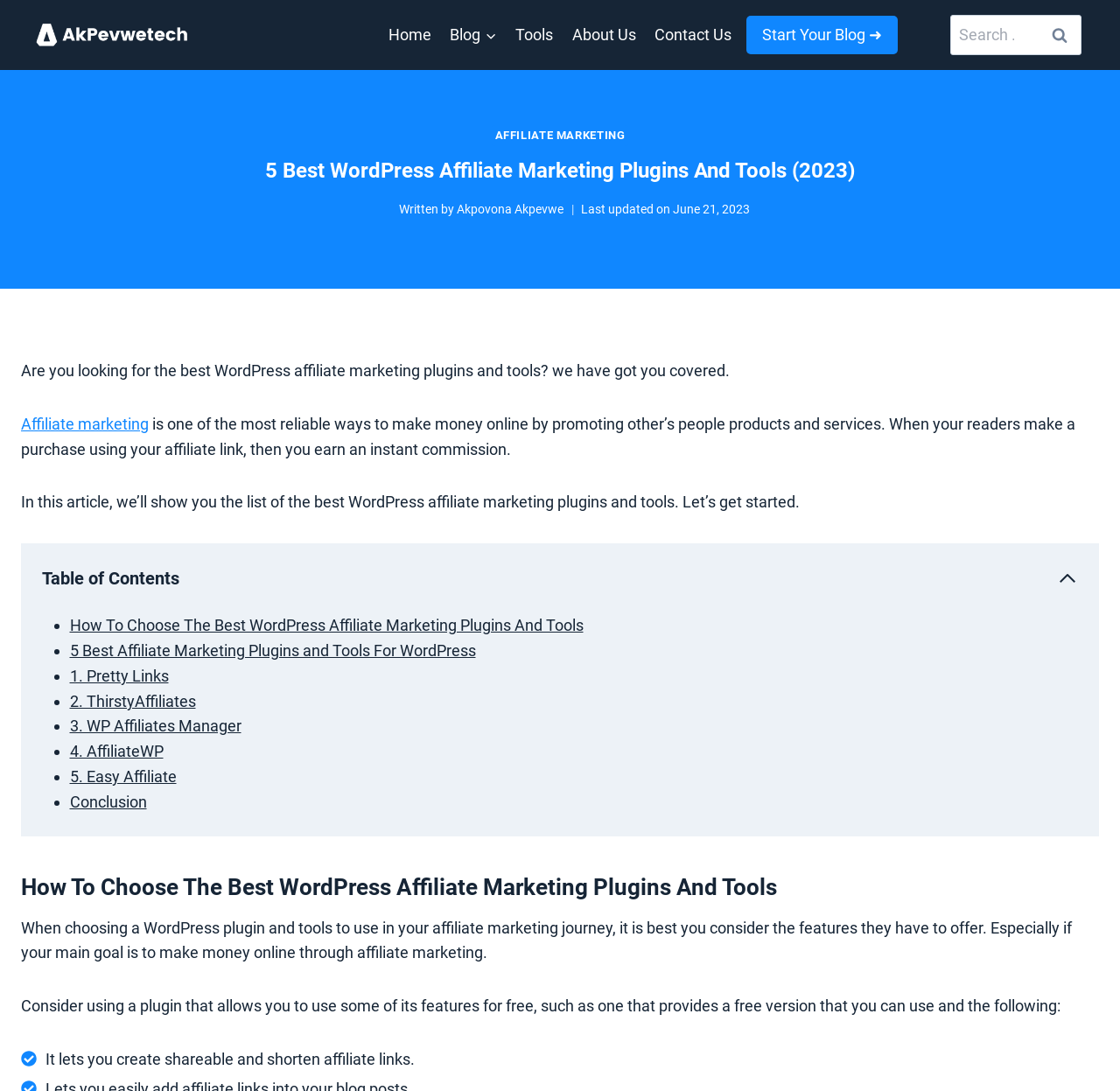Pinpoint the bounding box coordinates of the clickable element needed to complete the instruction: "Click the 'Home' link". The coordinates should be provided as four float numbers between 0 and 1: [left, top, right, bottom].

[0.338, 0.012, 0.393, 0.052]